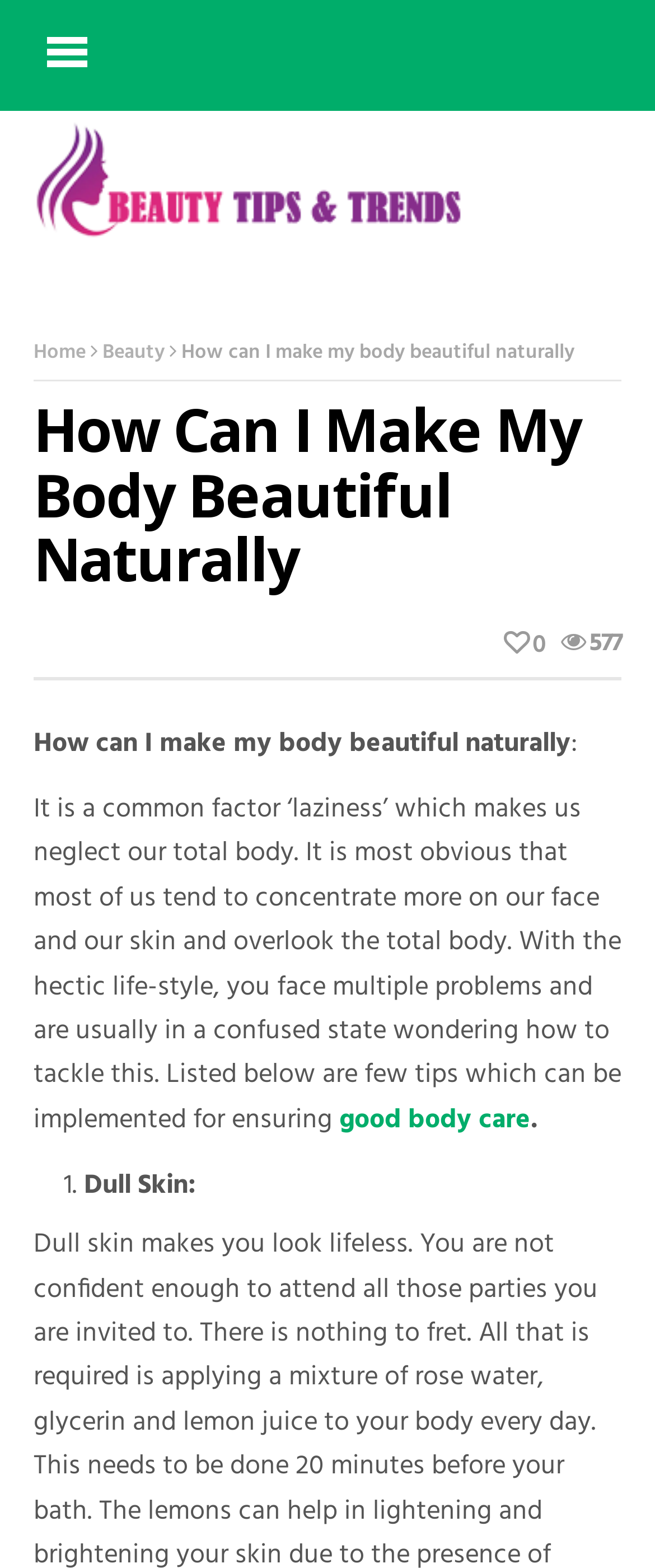Given the description of a UI element: "good body care", identify the bounding box coordinates of the matching element in the webpage screenshot.

[0.518, 0.701, 0.81, 0.728]